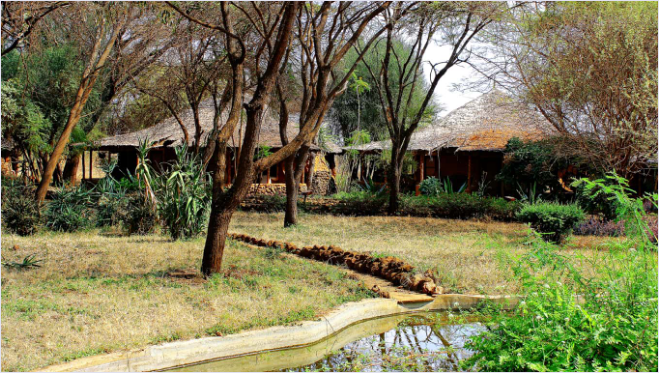What type of architecture does the lodge feature? Observe the screenshot and provide a one-word or short phrase answer.

Rondavel-style